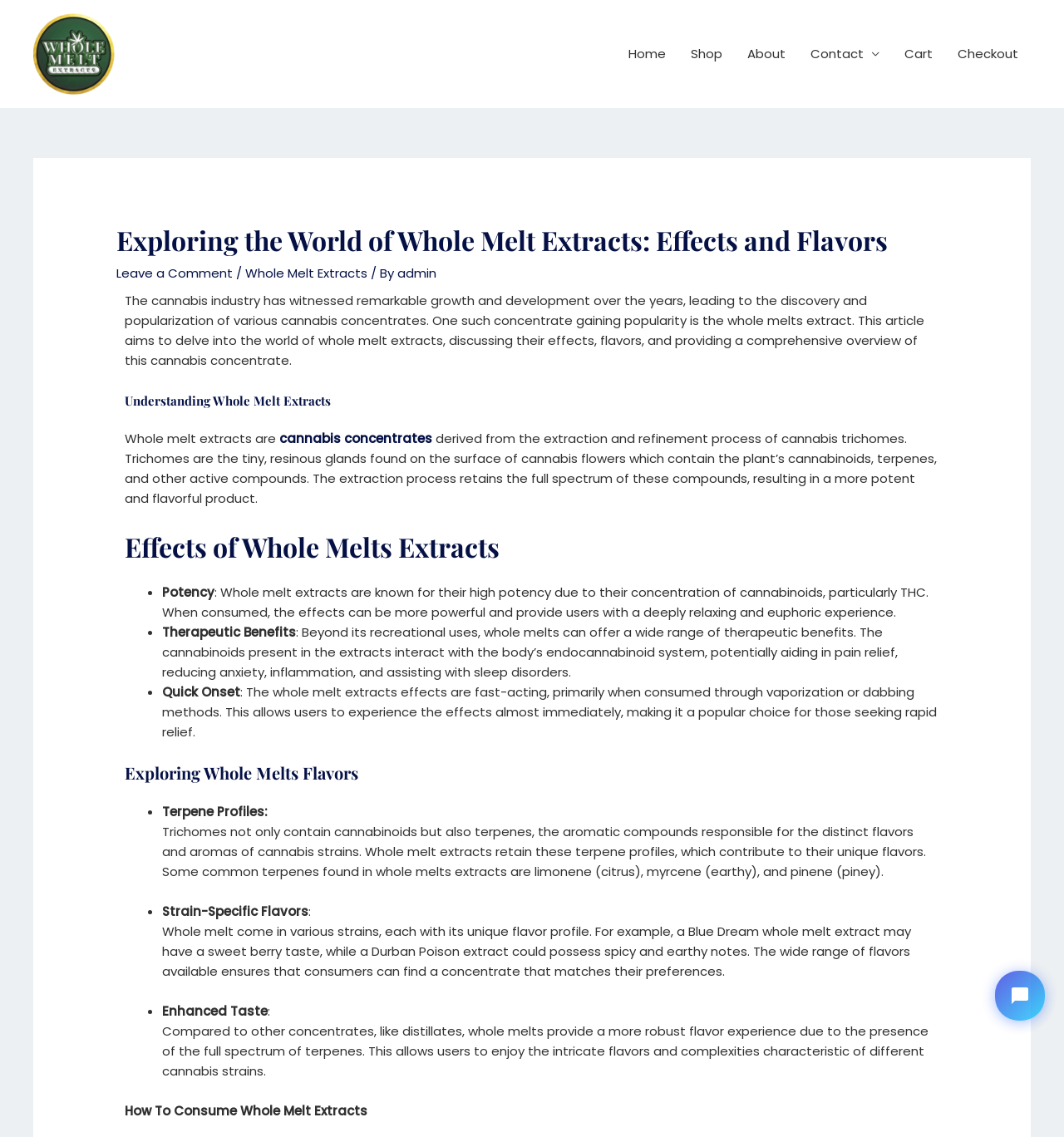Specify the bounding box coordinates for the region that must be clicked to perform the given instruction: "Click the 'Shop' link".

[0.638, 0.022, 0.691, 0.073]